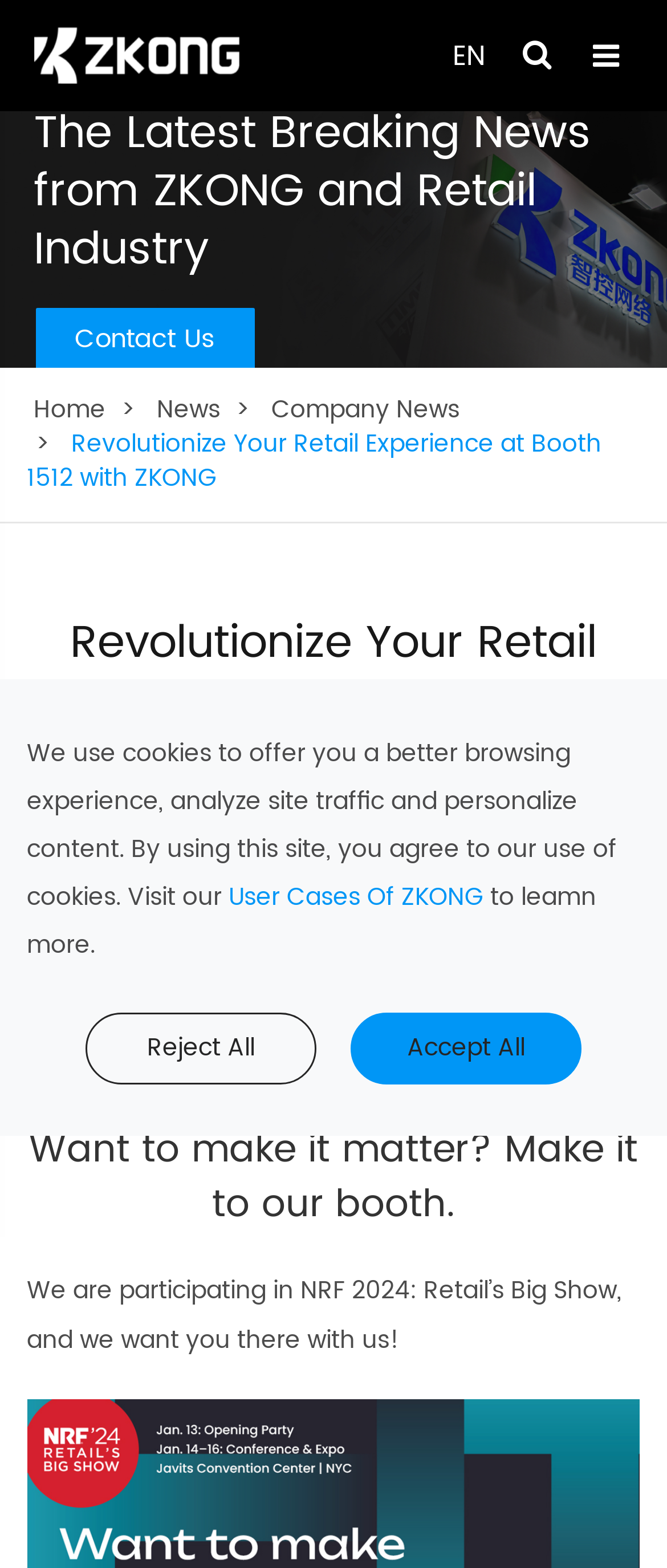Provide a brief response to the question using a single word or phrase: 
What is the event mentioned on the webpage?

NRF 2024: Retail’s Big Show